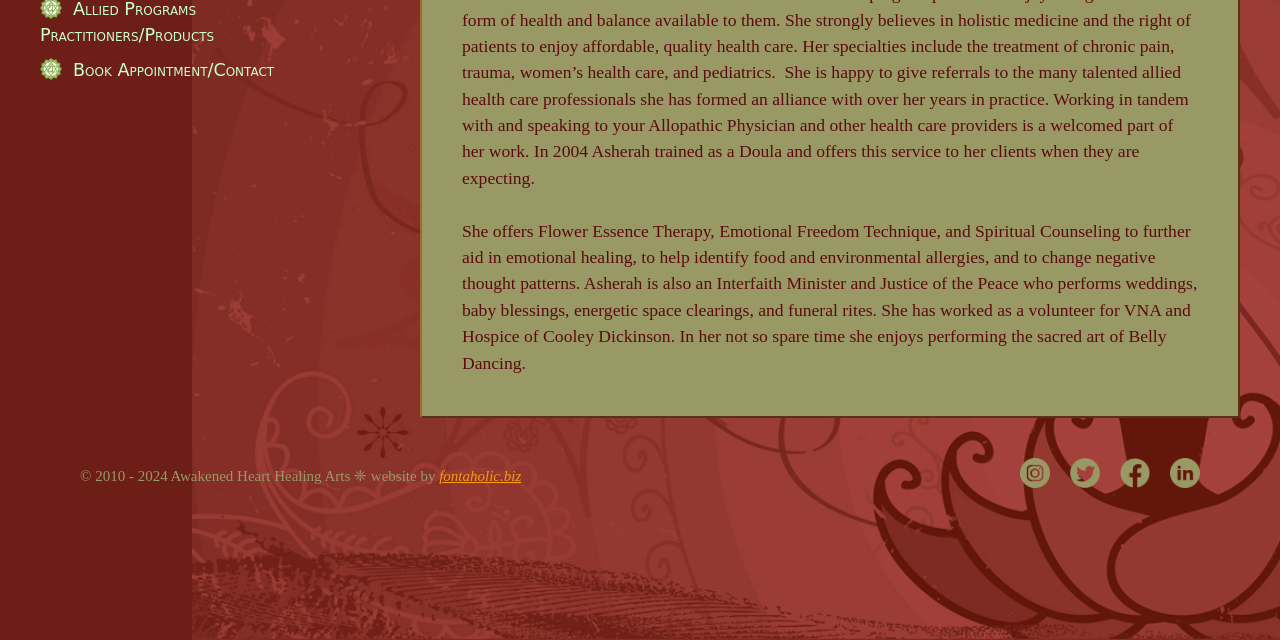Determine the bounding box coordinates for the HTML element described here: "Book Appointment/Contact".

[0.031, 0.077, 0.214, 0.125]